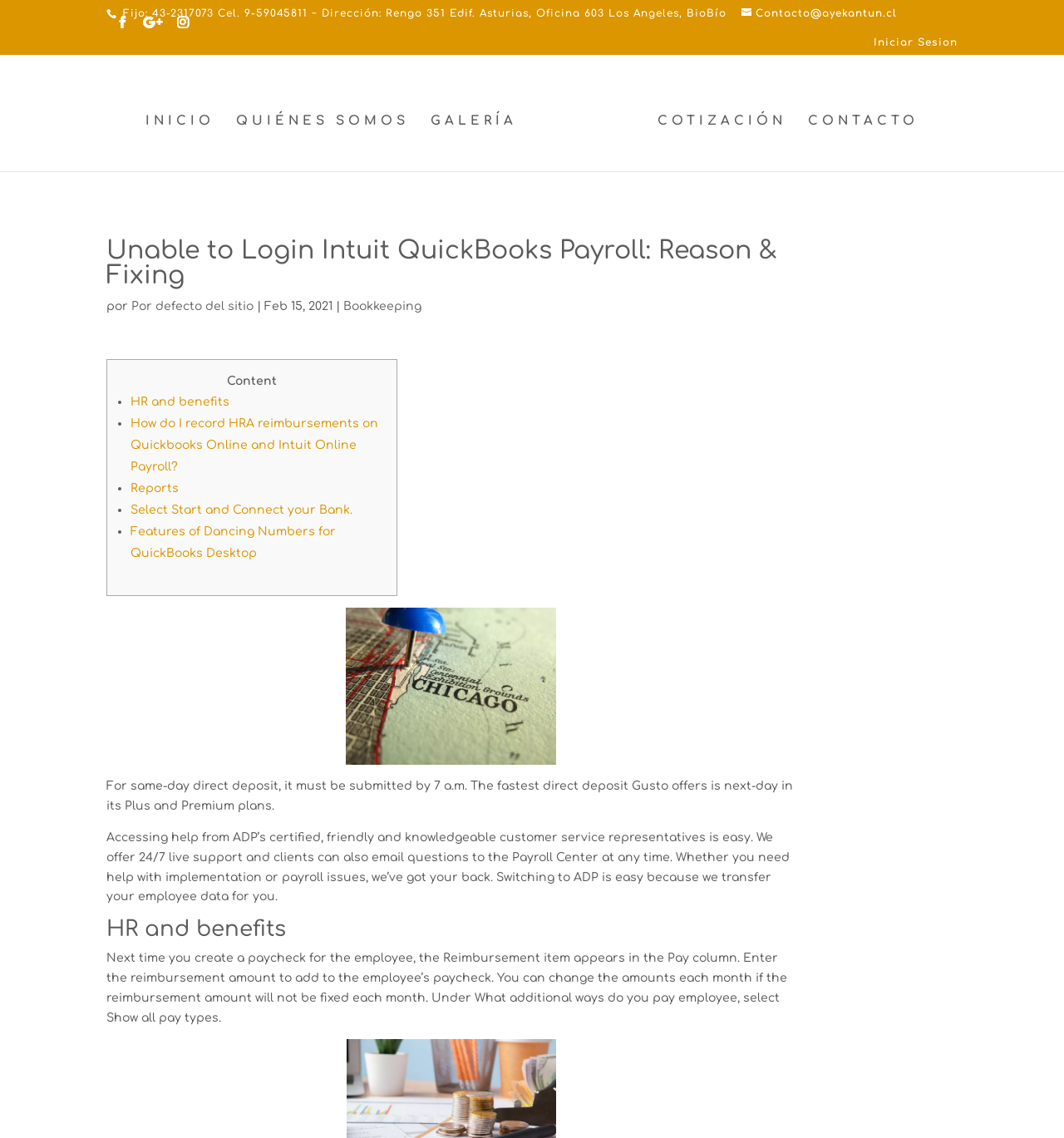Predict the bounding box for the UI component with the following description: "Iniciar Sesion".

[0.821, 0.033, 0.9, 0.048]